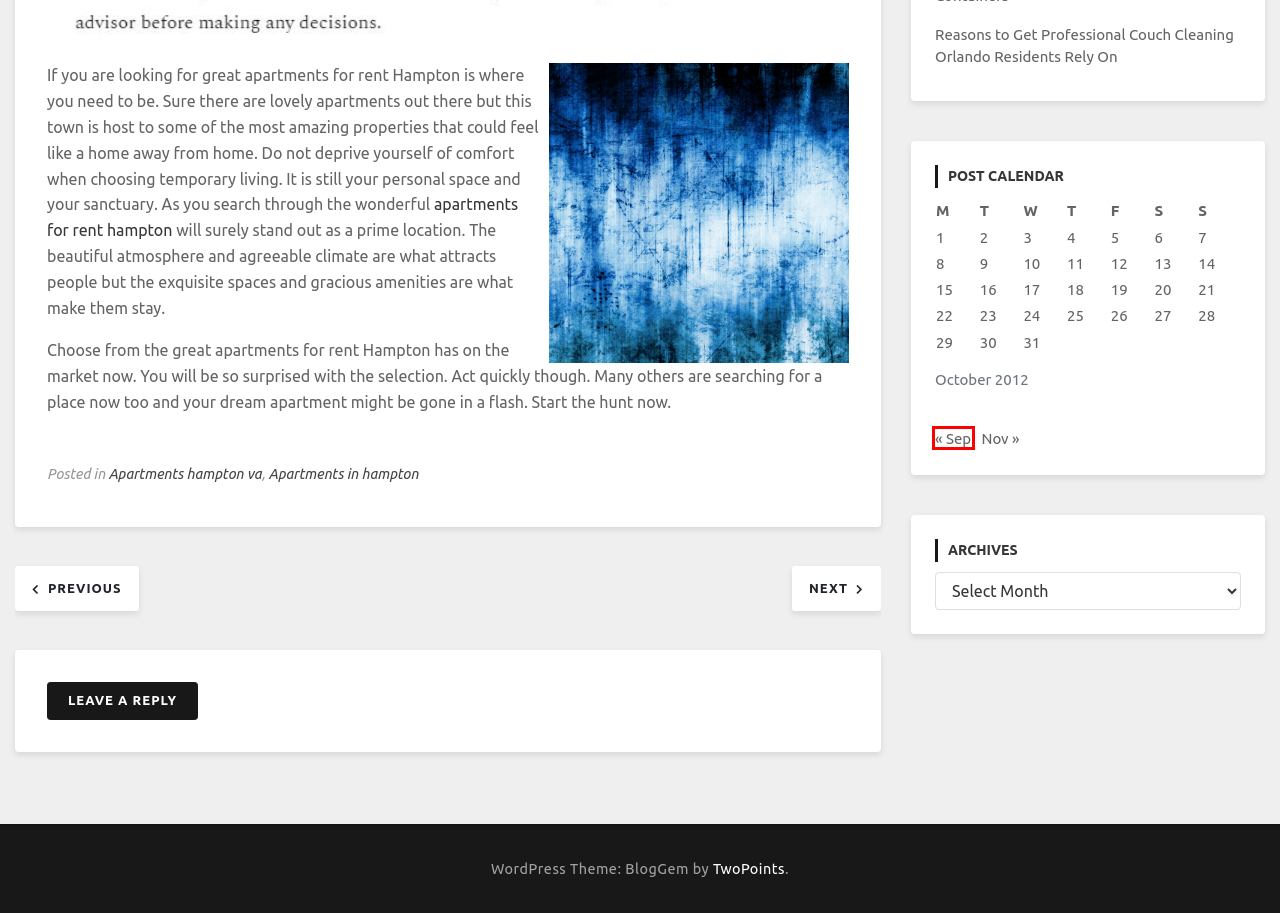Observe the provided screenshot of a webpage with a red bounding box around a specific UI element. Choose the webpage description that best fits the new webpage after you click on the highlighted element. These are your options:
A. Luxury Apartments & Townhomes in Hampton, VA - Monticello at Town Center Apartments
B. The Carpet Cleaning Spring Hill TN Has Is Great - Carpet Cleaning Fort Dodge
C. Reasons to Get Professional Couch Cleaning Orlando Residents Rely On - Carpet Cleaning Fort Dodge
D. September 2012 - Carpet Cleaning Fort Dodge
E. Thorough Crime Scene Clean Up Services - Carpet Cleaning Fort Dodge
F. Apartments hampton va Archives - Carpet Cleaning Fort Dodge
G. November 2012 - Carpet Cleaning Fort Dodge
H. Apartments in hampton Archives - Carpet Cleaning Fort Dodge

D